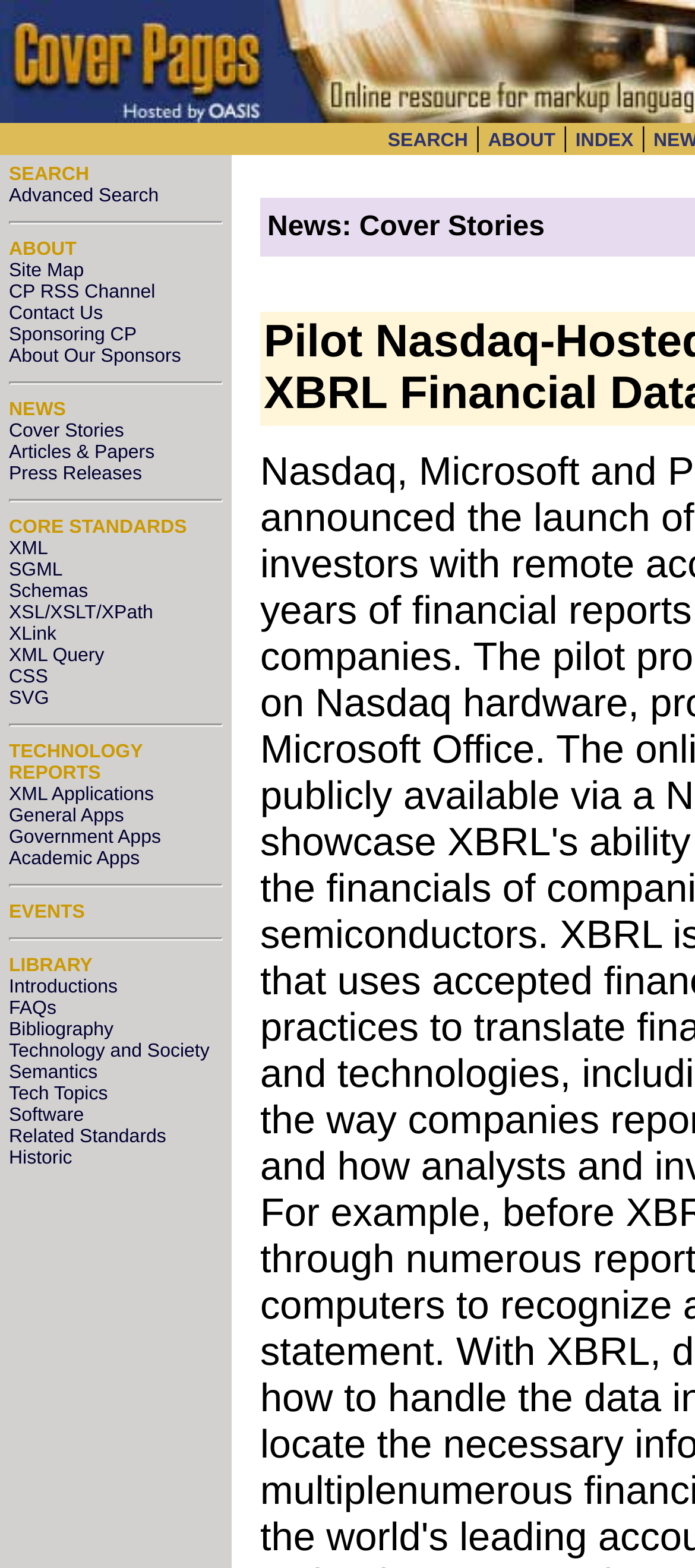Given the element description Cover Stories, identify the bounding box coordinates for the UI element on the webpage screenshot. The format should be (top-left x, top-left y, bottom-right x, bottom-right y), with values between 0 and 1.

[0.013, 0.268, 0.178, 0.282]